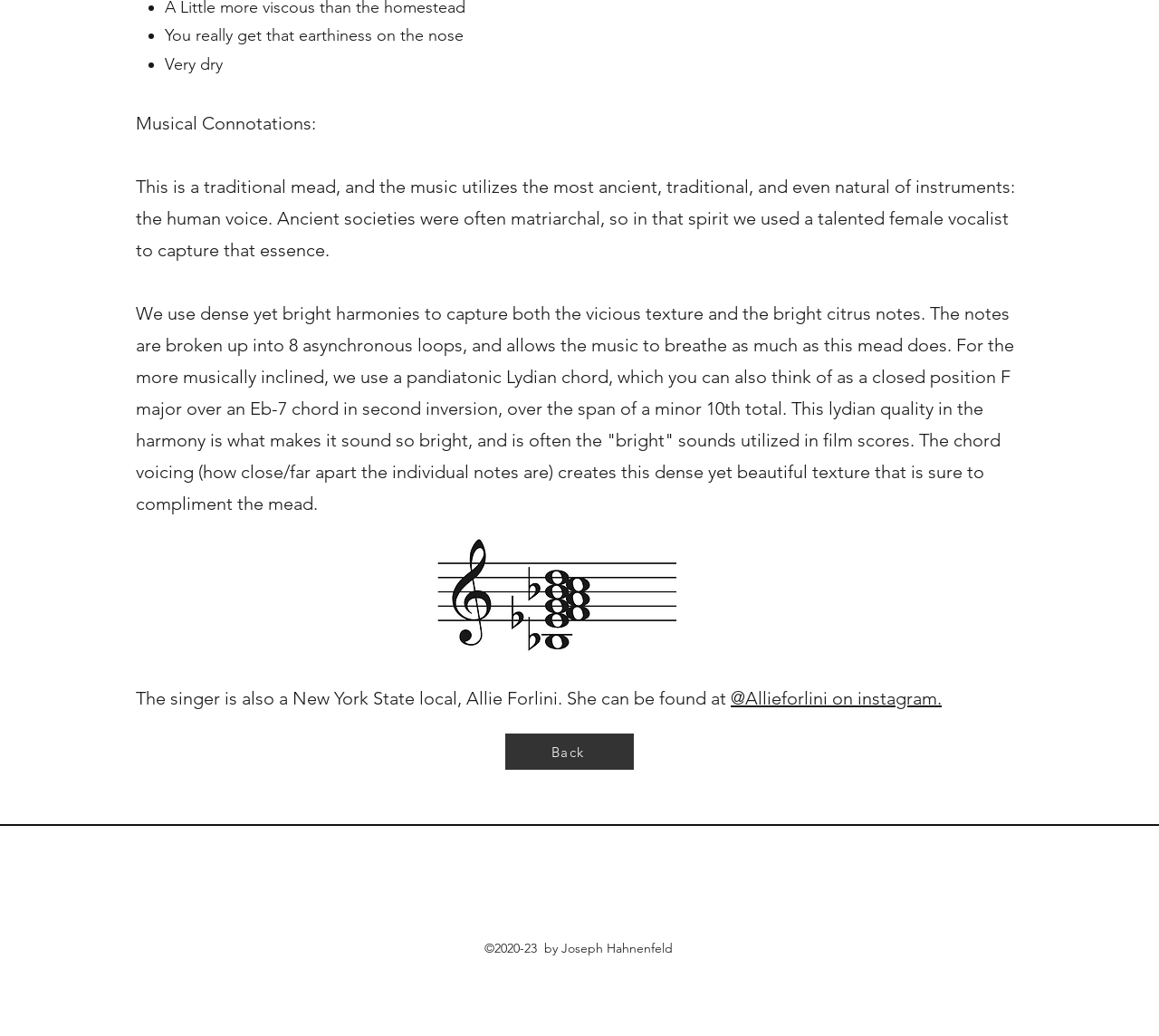What type of instruments are used in the music?
Please answer the question with as much detail as possible using the screenshot.

According to the text 'the music utilizes the most ancient, traditional, and even natural of instruments: the human voice', it is clear that the music features the human voice as an instrument.